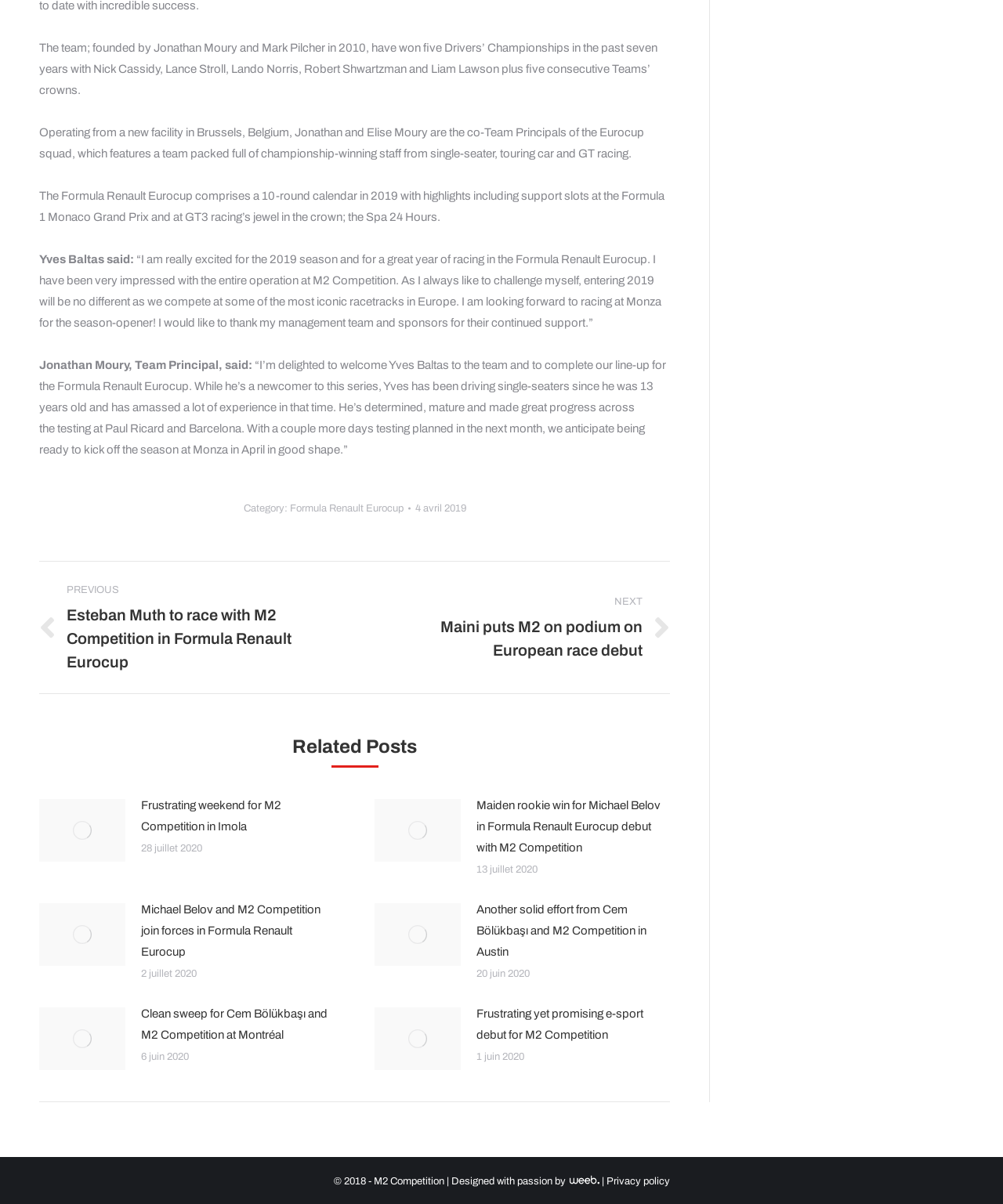Provide the bounding box coordinates of the UI element that matches the description: "aria-label="Post image"".

[0.373, 0.663, 0.459, 0.715]